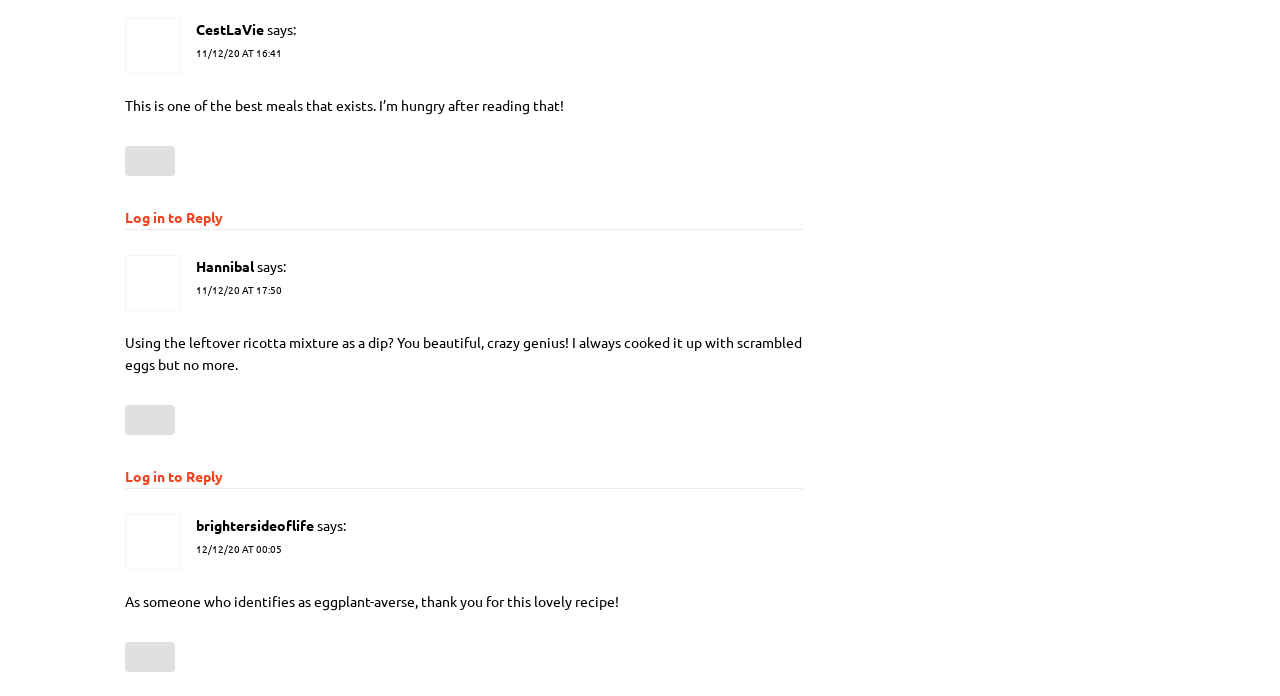Provide the bounding box coordinates of the area you need to click to execute the following instruction: "Click the 'Log in to Reply' link".

[0.098, 0.672, 0.174, 0.698]